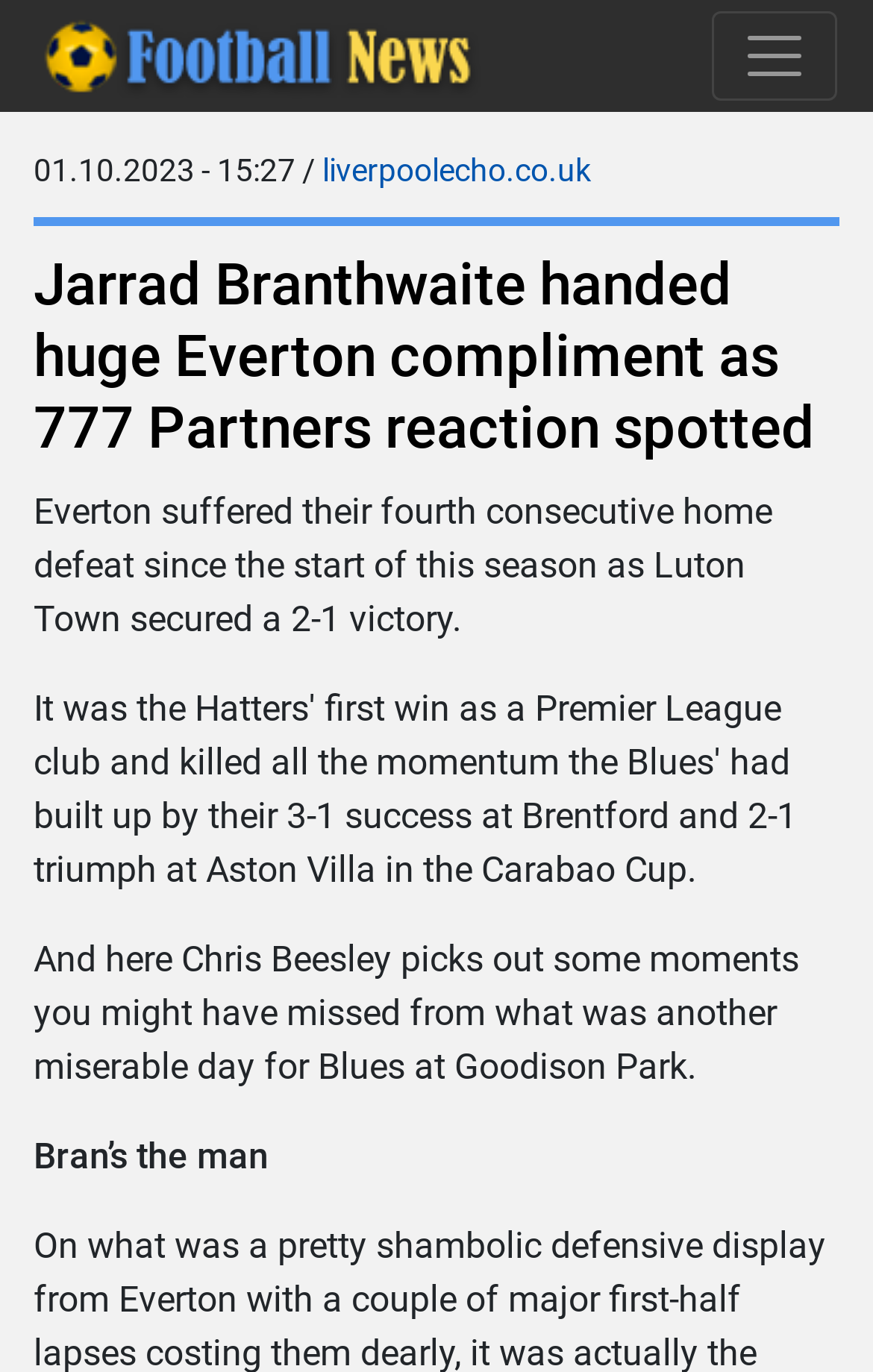Determine the bounding box for the UI element described here: "liverpoolecho.co.uk".

[0.369, 0.111, 0.677, 0.137]